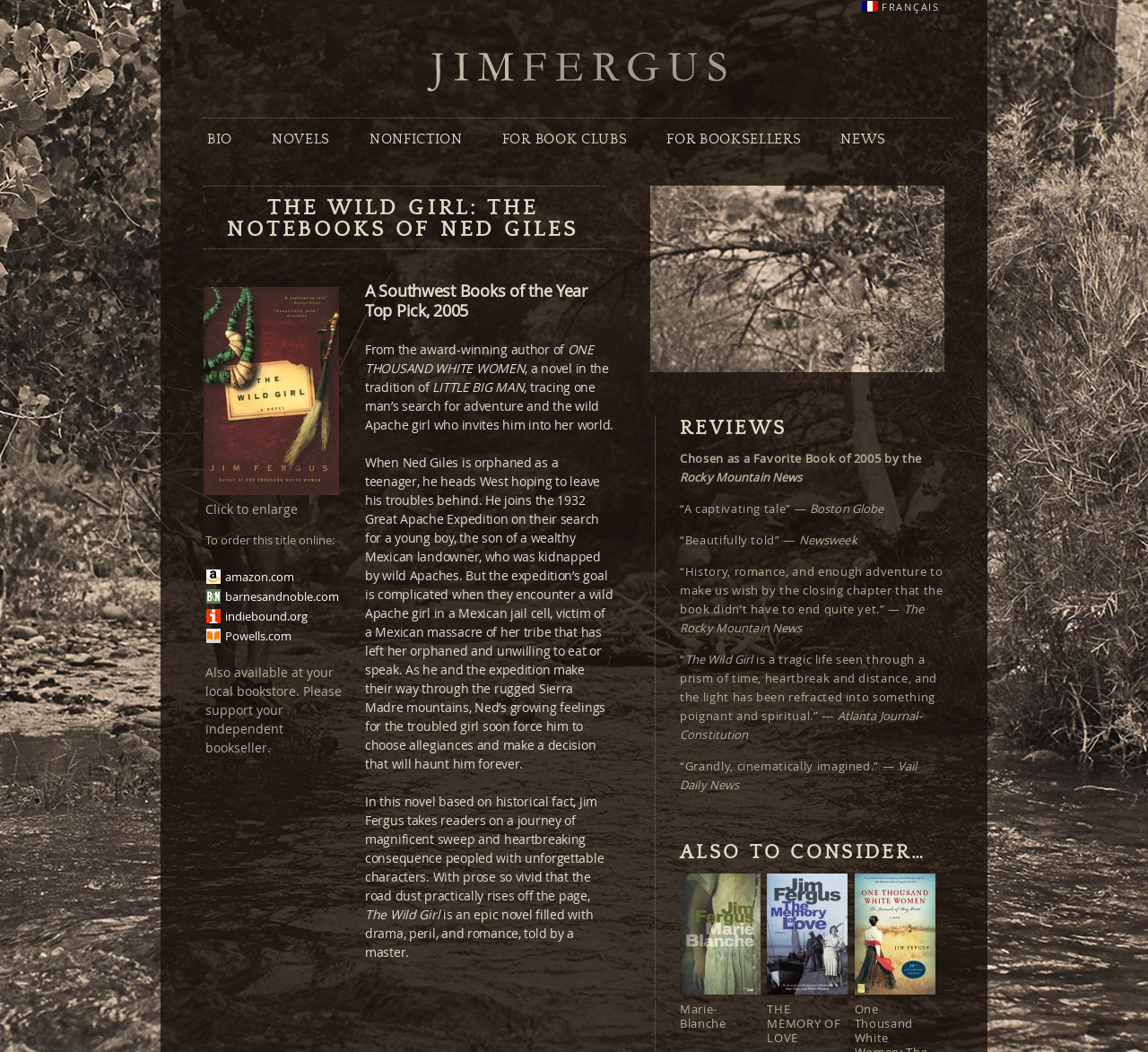Please determine the bounding box coordinates for the element with the description: "parent_node: THE MEMORY OF LOVE".

[0.668, 0.83, 0.733, 0.967]